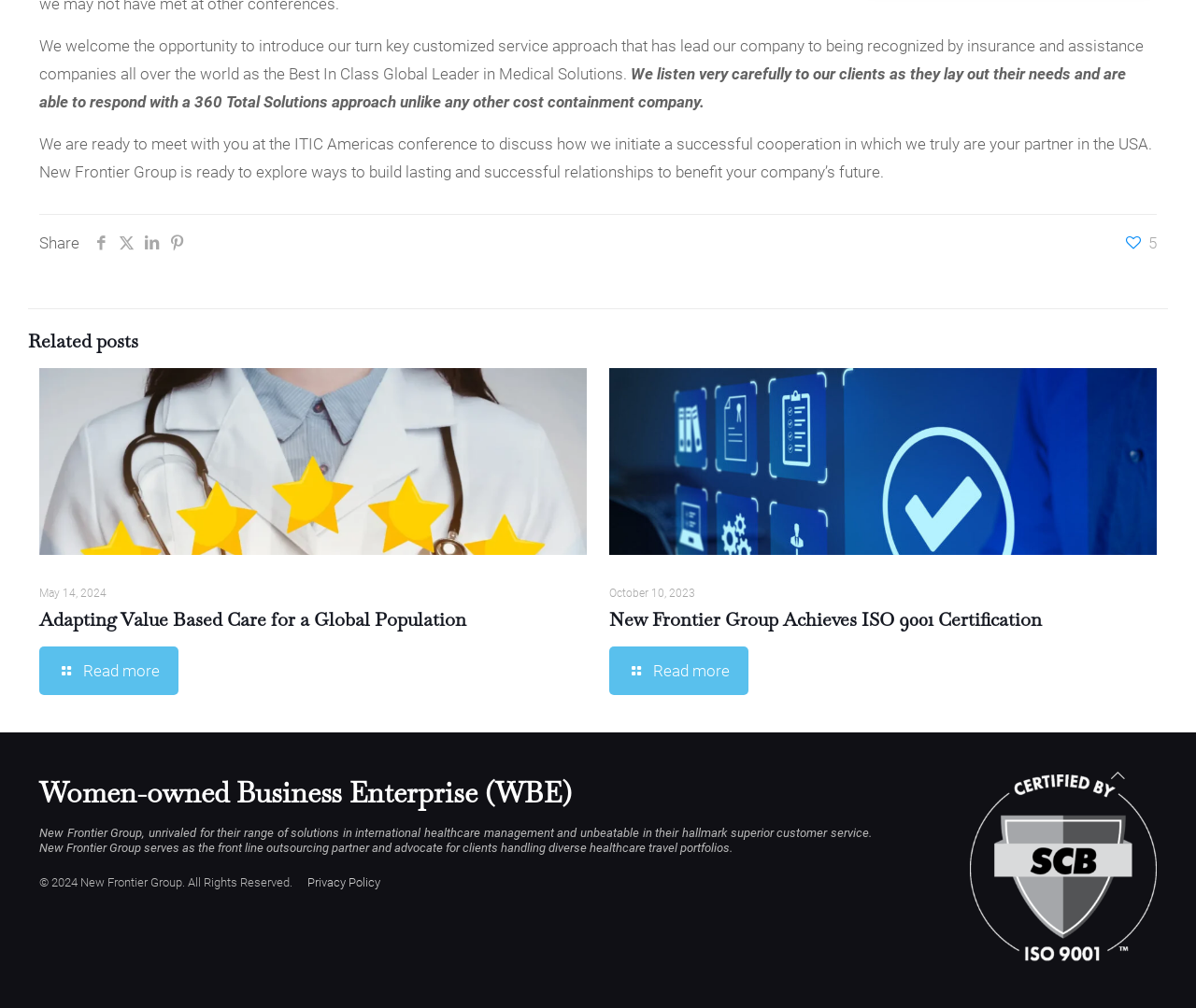What is the certification mark displayed on the webpage?
Please answer the question with as much detail and depth as you can.

The certification mark displayed on the webpage is the ISO 9001 certification mark, which is shown in the bottom-right corner of the webpage.